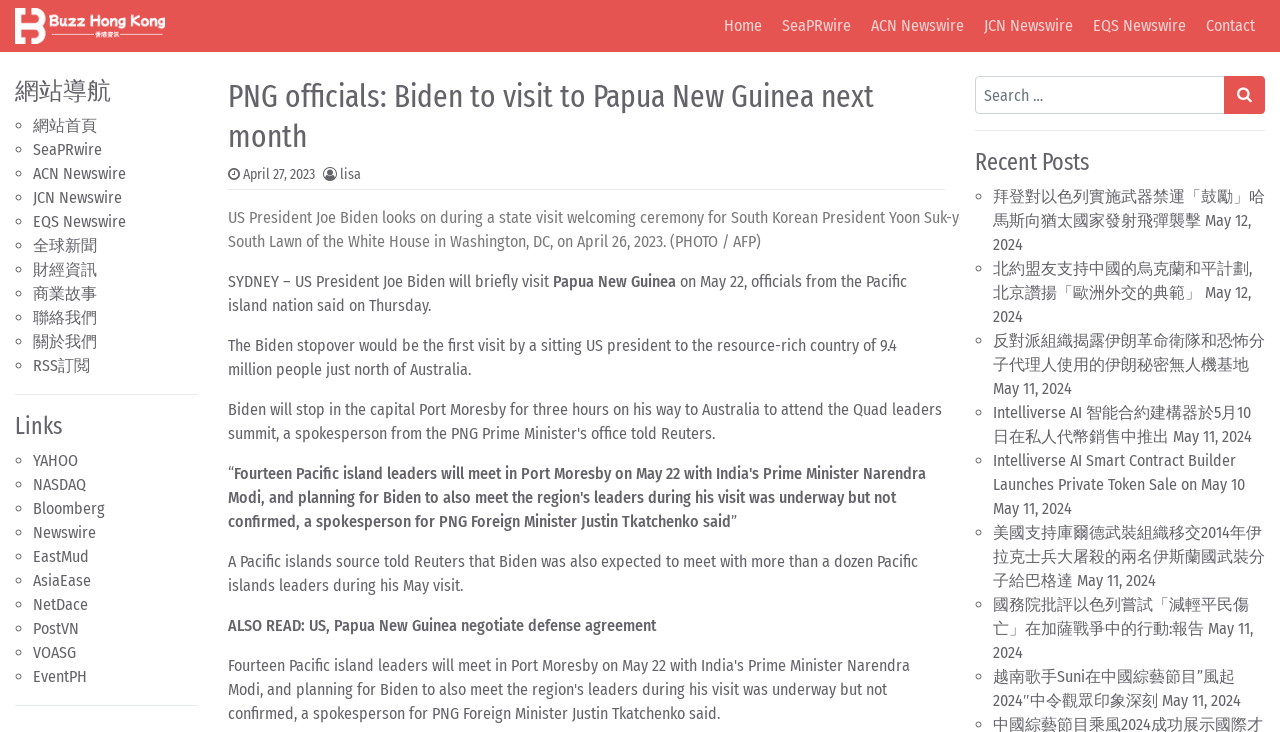Can you specify the bounding box coordinates for the region that should be clicked to fulfill this instruction: "Visit the 'SeaPRwire' page".

[0.603, 0.011, 0.673, 0.06]